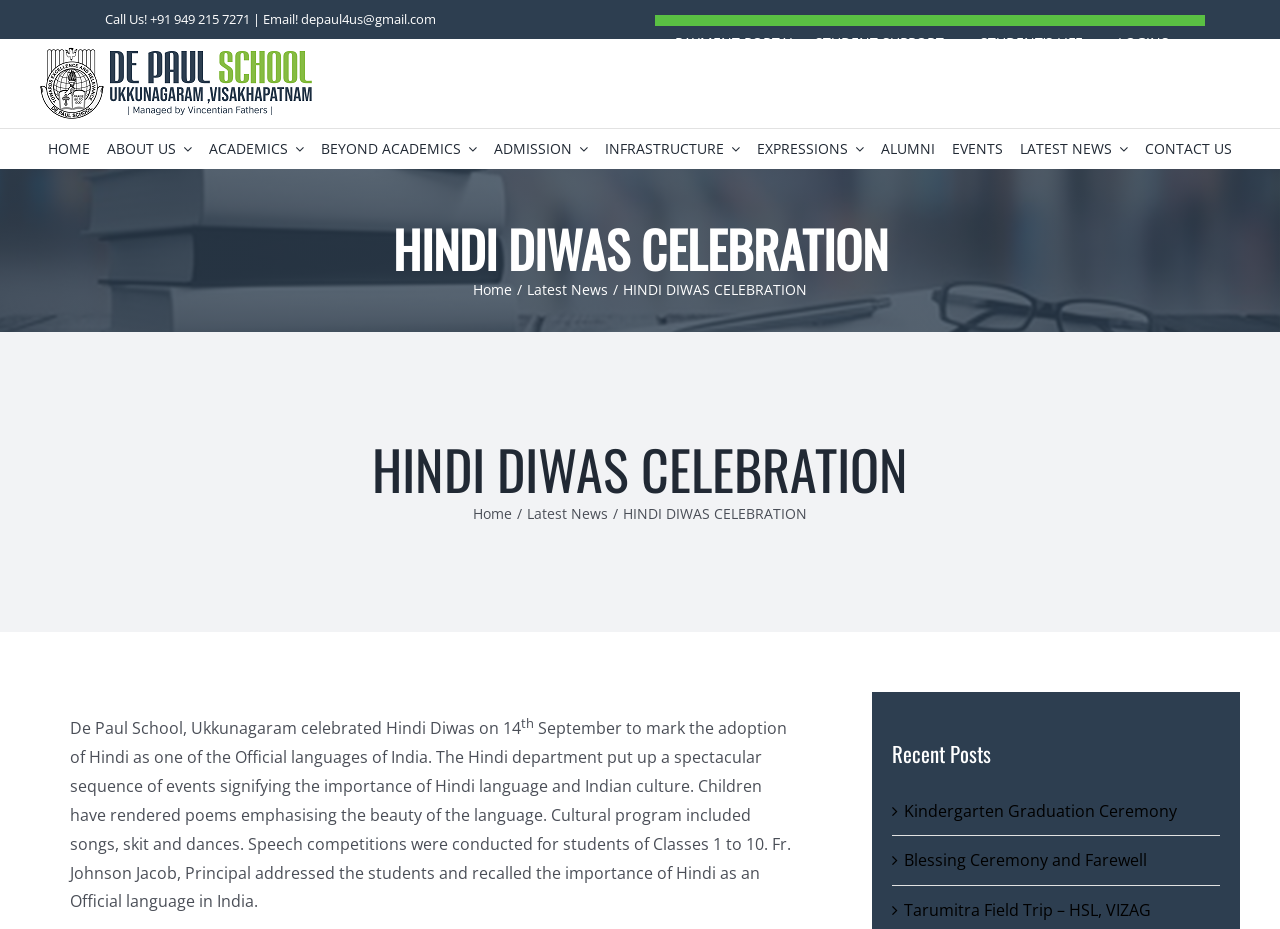Offer an extensive depiction of the webpage and its key elements.

The webpage is about De Paul School, Visakhapatnam, and it celebrates Hindi Diwas on 14th September. At the top, there is a logo of the school, accompanied by a navigation menu with links to various sections such as "HOME", "ABOUT US", "ACADEMICS", "BEYOND ACADEMICS", "ADMISSION", and "INFRASTRUCTURE". 

Below the logo, there is a contact information section with a "Call Us!" button, a phone number, an "Email!" button, and an email address. 

The main content of the webpage is divided into several sections. The first section is about the institution, with links to "ABOUT SCHOOL", "PRINCIPAL'S DESK", "VICE PRINCIPAL'S DESK", and other administrative staff. 

The next section is about the management, with links to "OUR PATRON", "MANAGEMENT", and "PRESIDENT'S MESSAGE". 

Following this, there is a section about academics, with links to "CURRICULUM", "PRE-PRIMARY", "PRIMARY", "UPPER PRIMARY", and "SECONDARY SCHOOL". There are also links to "EXAMINATIONS", "SCHOOL DISCIPLINE", and "OTHER" academic-related topics. 

The webpage also has a section about beyond academics, with links to "LITERARY UNITS", "CULTURAL WING", "HOUSES", "SERVICE UNITS", and "HIDDEN MENU". These links lead to various extracurricular activities and clubs within the school. 

Throughout the webpage, there are numerous links to different sections and sub-sections, providing a comprehensive overview of De Paul School, Visakhapatnam.